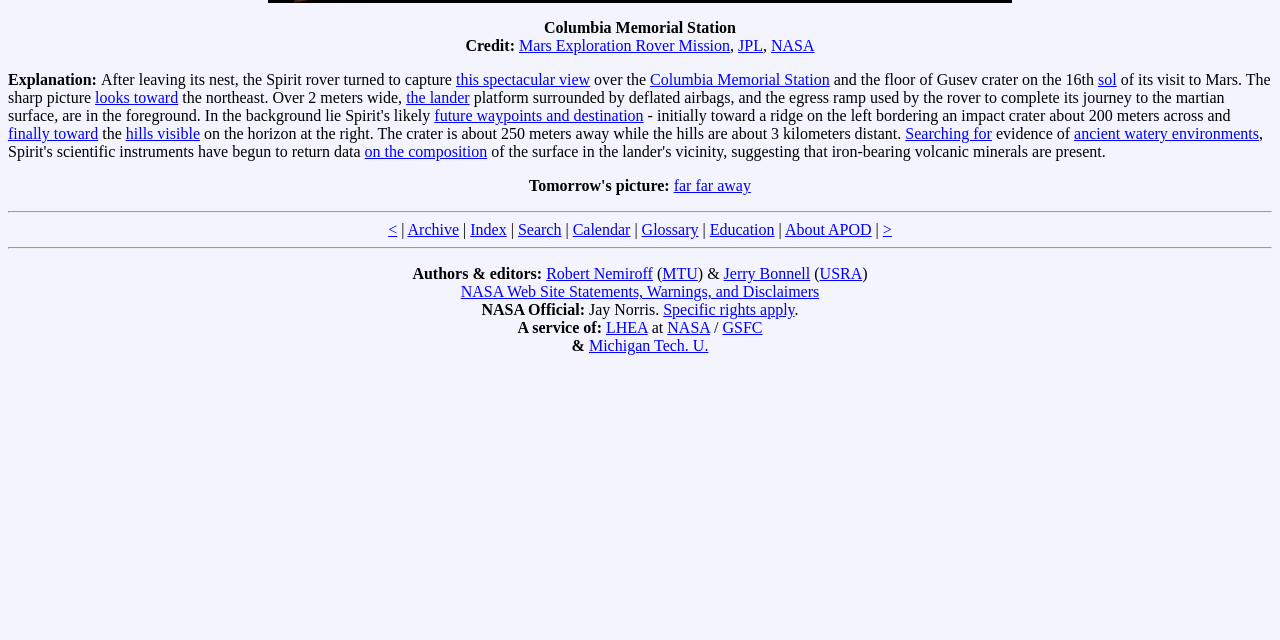Using the provided element description, identify the bounding box coordinates as (top-left x, top-left y, bottom-right x, bottom-right y). Ensure all values are between 0 and 1. Description: Mars Exploration Rover Mission

[0.405, 0.058, 0.57, 0.085]